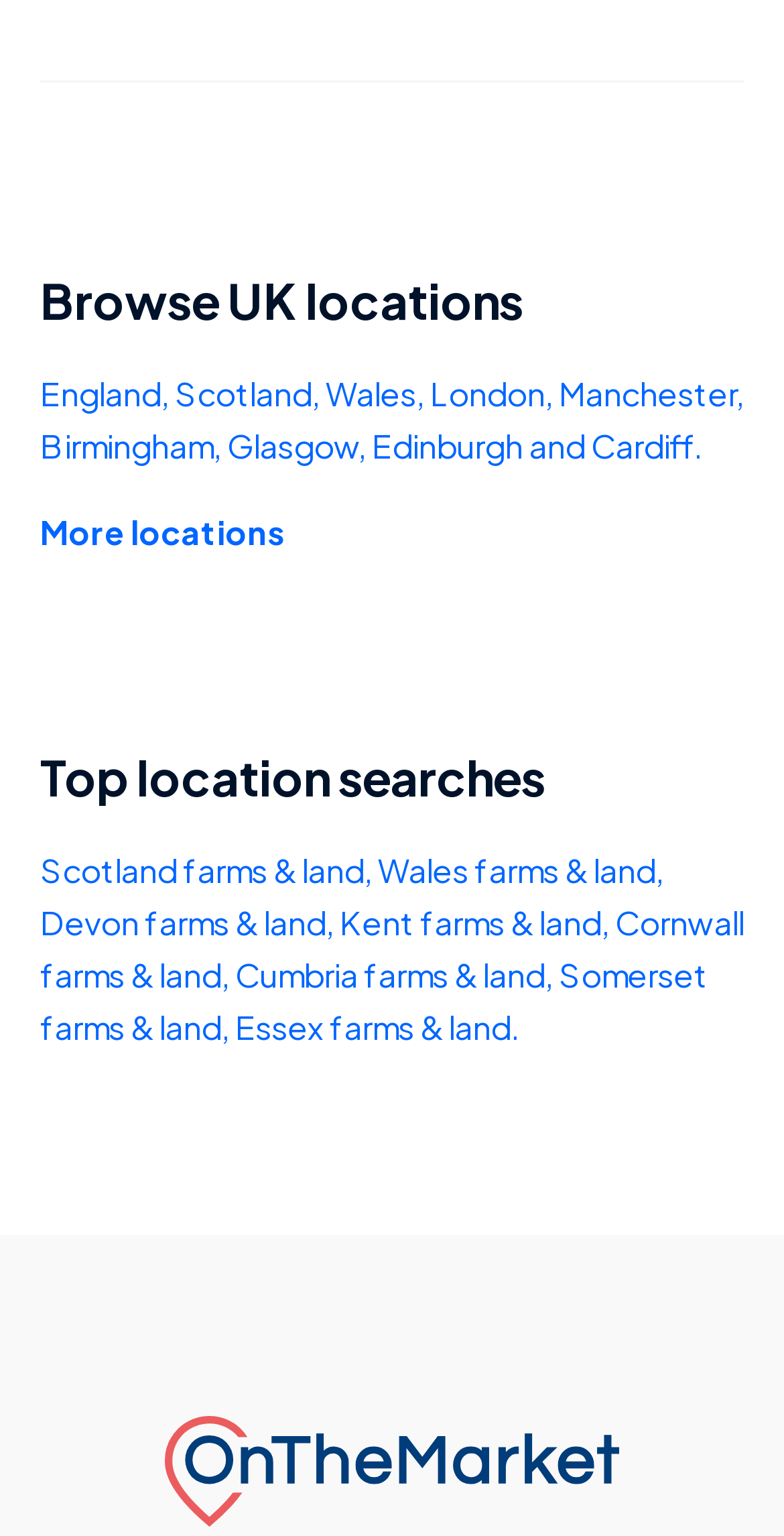Provide a thorough and detailed response to the question by examining the image: 
What is the purpose of the links under 'Top location searches'?

The links under 'Top location searches' have text such as 'Scotland farms & land', 'Wales farms & land', and 'Devon farms & land'. This suggests that these links are for searching farms and land in different locations.